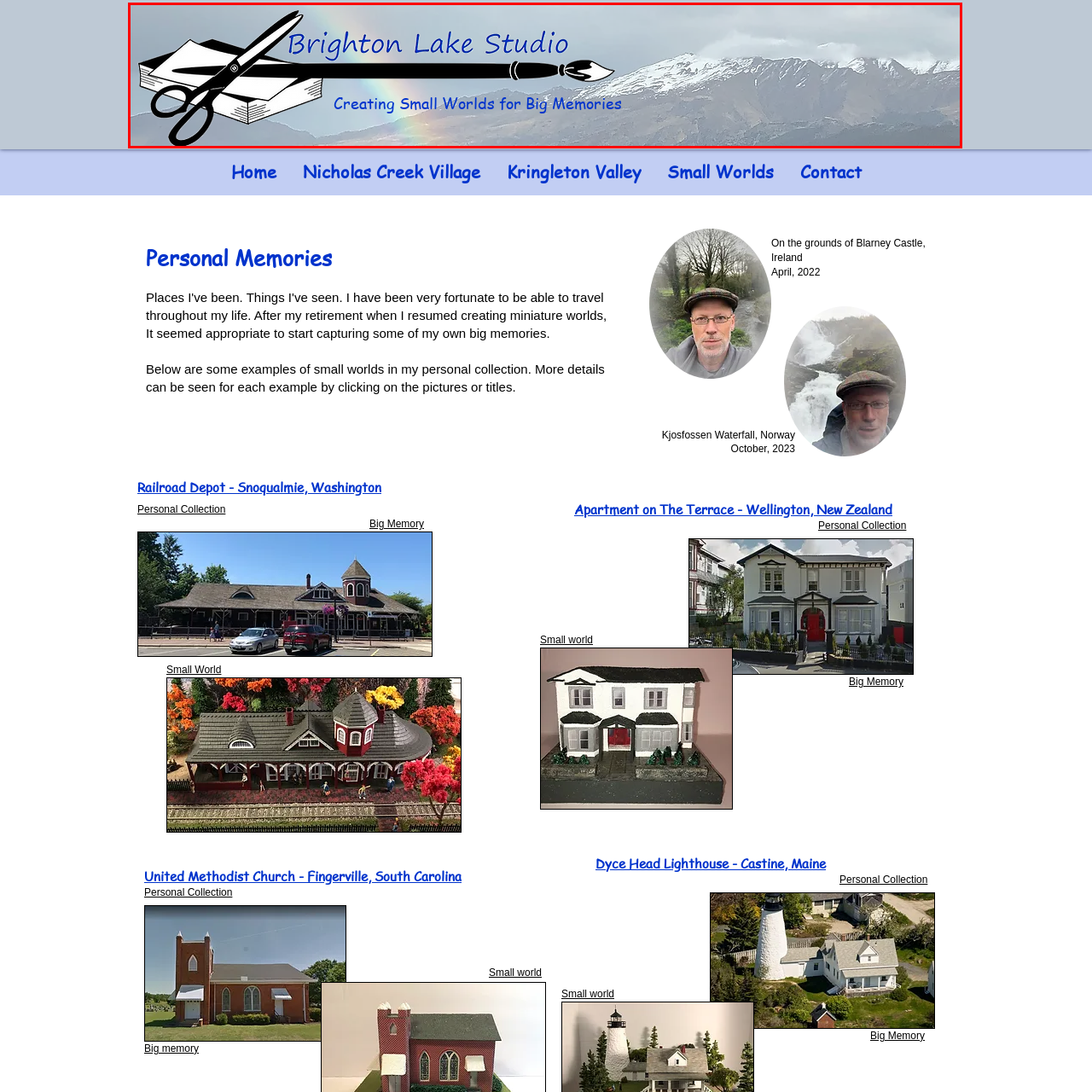What color is the font of the studio's name?
Analyze the image surrounded by the red bounding box and answer the question in detail.

According to the caption, the written name 'Brighton Lake Studio' is in an 'inviting blue font', which suggests that the font color of the studio's name is blue.